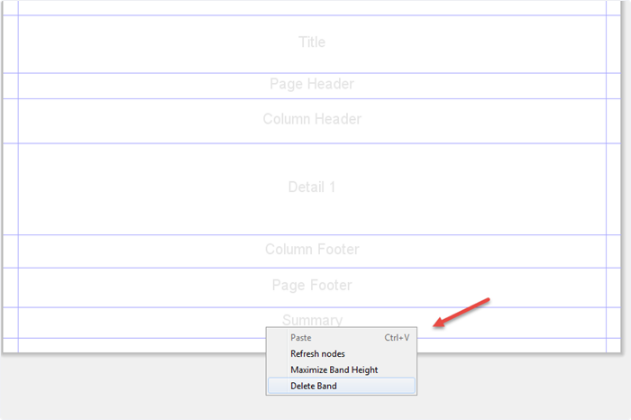Give a thorough explanation of the elements present in the image.

The image depicts a user interface for a report generator, showcasing various sections of a report layout. Highlighted in the center are placeholders labeled "Title," "Page Header," "Column Header," "Detail 1," "Column Footer," "Page Footer," and "Summary," all presented within a structured grid format. 

Towards the bottom right, there is a context menu displayed, containing options such as "Paste," "Refresh nodes," "Maximize Band Height," and "Delete Band." An arrow points towards the "Delete Band" option, suggesting an action that allows users to remove a designated section from the report layout. This visual aids users in better understanding how to customize their report by managing its structural components efficiently. The design emphasizes clarity and functionality, making navigation and edits intuitive for users.